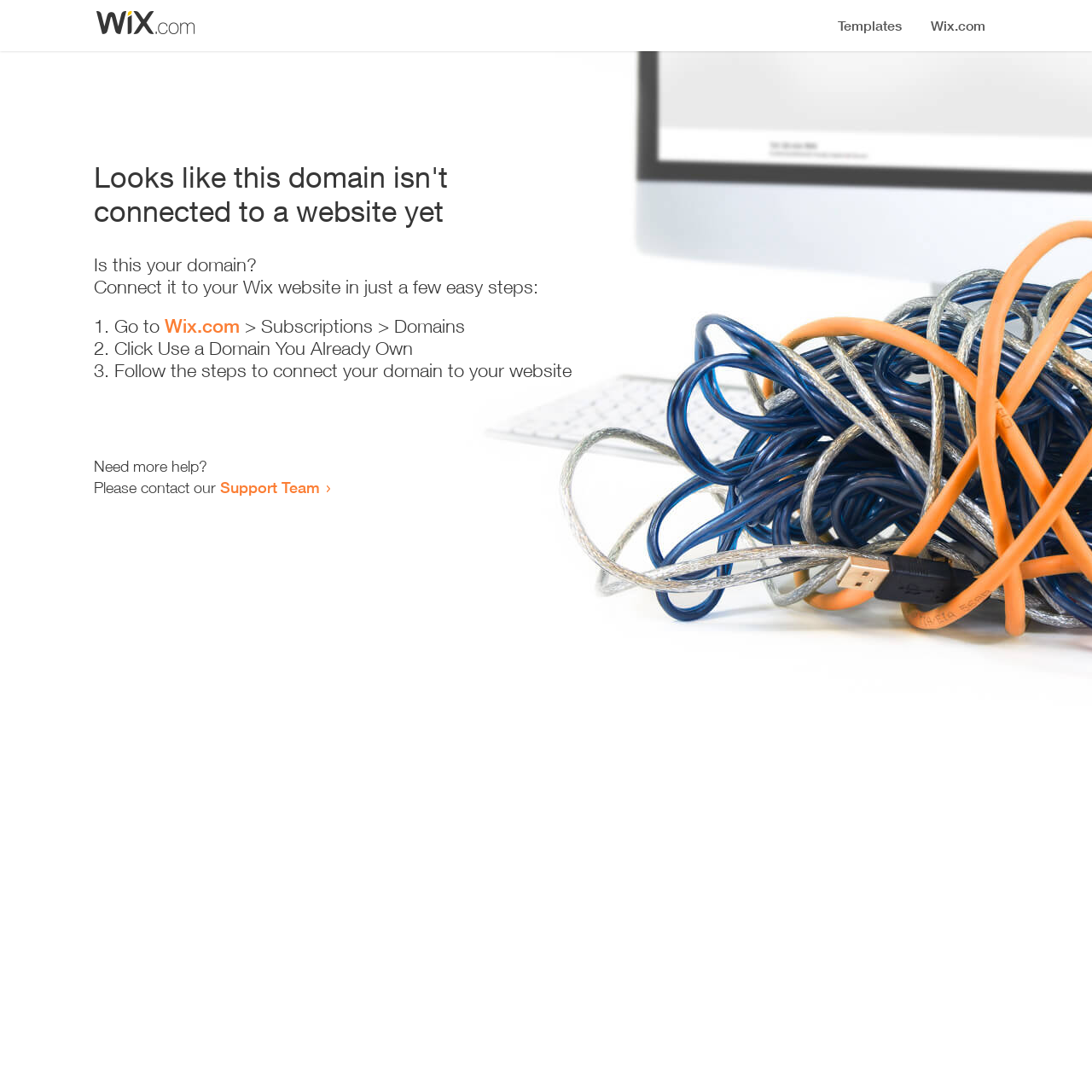Using the description "Support Team", locate and provide the bounding box of the UI element.

[0.202, 0.438, 0.293, 0.455]